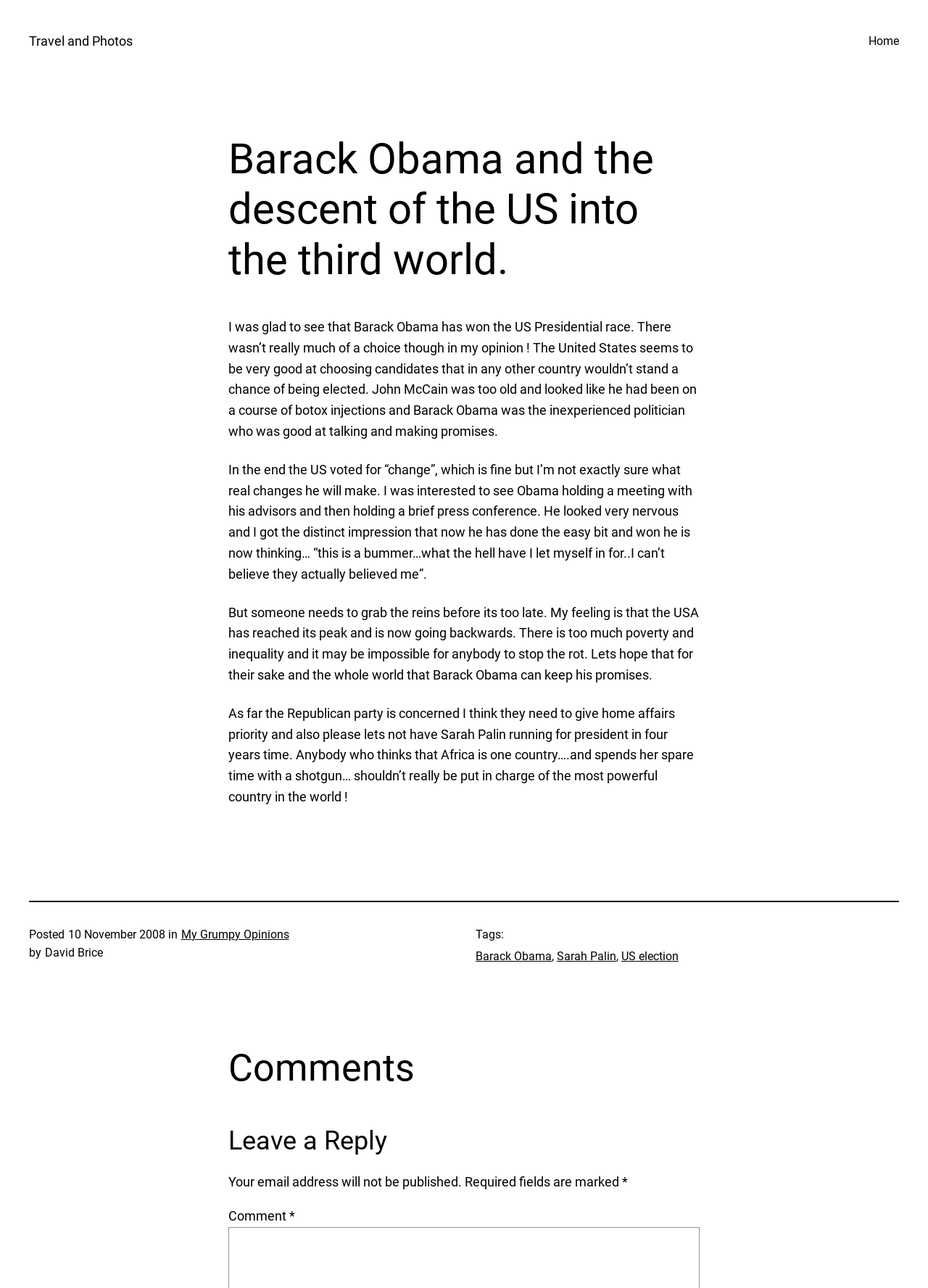Analyze the image and provide a detailed answer to the question: What is the author's criticism of the Republican party?

The author criticizes the Republican party for considering Sarah Palin as a potential presidential candidate, implying that she is not qualified for the role due to her lack of knowledge and her hobbies.